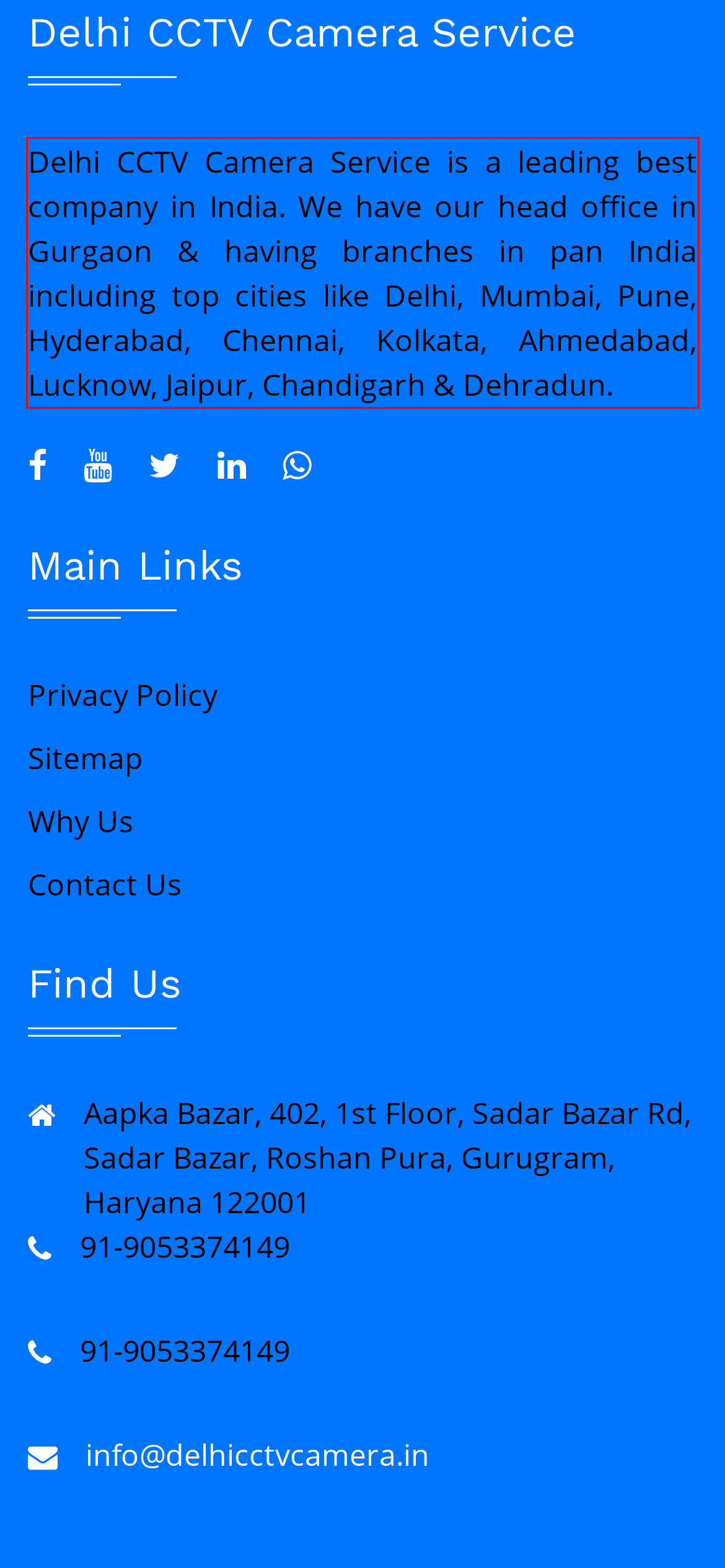Identify the text inside the red bounding box in the provided webpage screenshot and transcribe it.

Delhi CCTV Camera Service is a leading best company in India. We have our head office in Gurgaon & having branches in pan India including top cities like Delhi, Mumbai, Pune, Hyderabad, Chennai, Kolkata, Ahmedabad, Lucknow, Jaipur, Chandigarh & Dehradun.